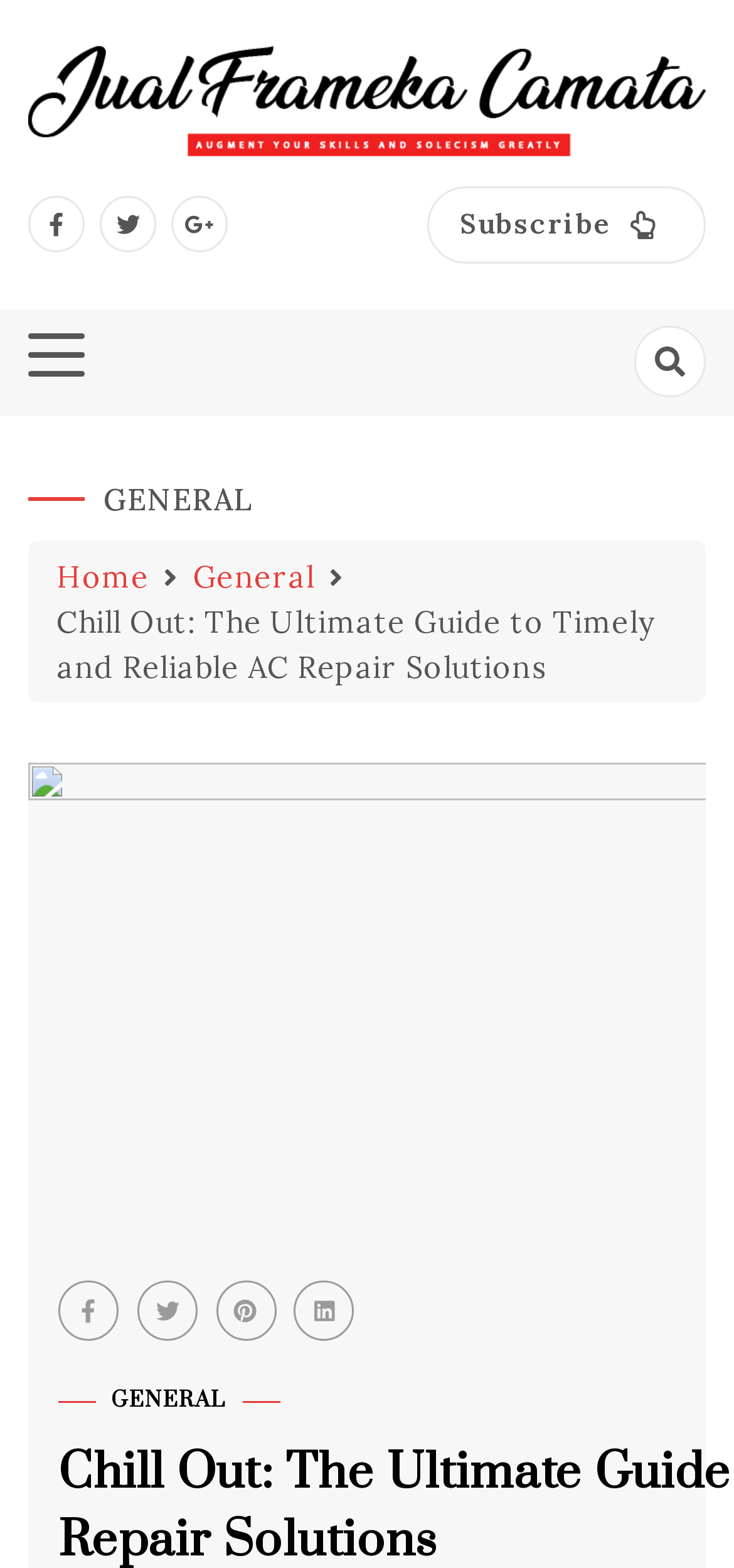Create an in-depth description of the webpage, covering main sections.

The webpage appears to be an article or guide about air conditioner repair solutions. At the top, there are three links aligned horizontally, followed by a larger link with an accompanying image, both of which have the text "Jual Frameka Camata". Below this, there is a link with the same text in all capital letters, and a static text element with the phrase "AUGMENT YOUR SKILLS AND SOLECISM GREATLY". 

To the right of these elements, there is a "Subscribe" button. Further down, there are two more links, one on the left and one on the right side of the page. The left link is above a static text element with the title "GENERAL", which is followed by a navigation section labeled "Breadcrumbs". This section contains links to "Home" and "General", as well as a static text element with the title of the article, "Chill Out: The Ultimate Guide to Timely and Reliable AC Repair Solutions".

Below the navigation section, there is a large figure element that takes up most of the page's width. Within this figure, there is a link, and below it, there are four more links aligned horizontally. At the very bottom of the page, there are five more links, with the last one having the text "GENERAL".